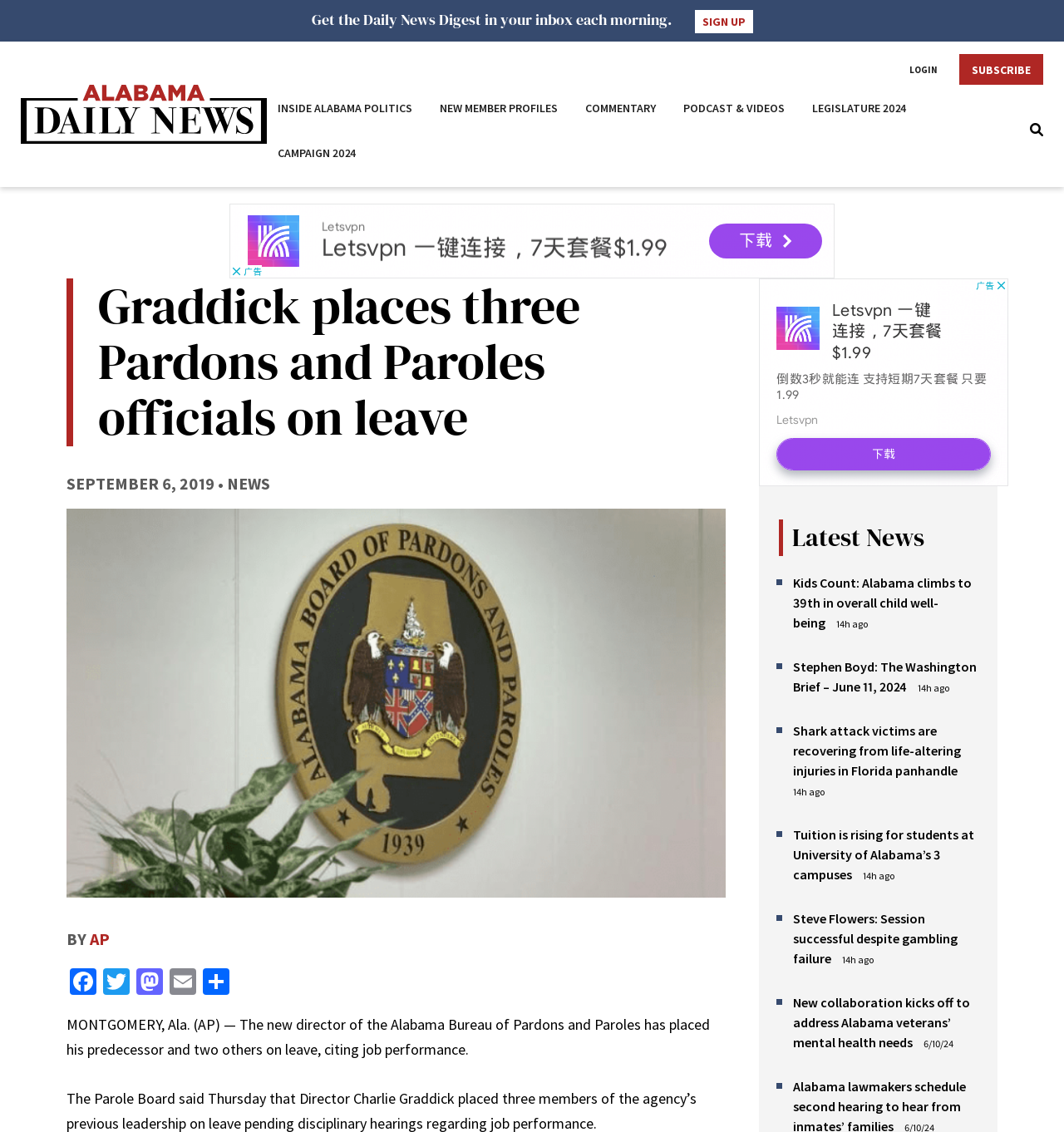What is the topic of the first latest news article?
Your answer should be a single word or phrase derived from the screenshot.

Kids Count